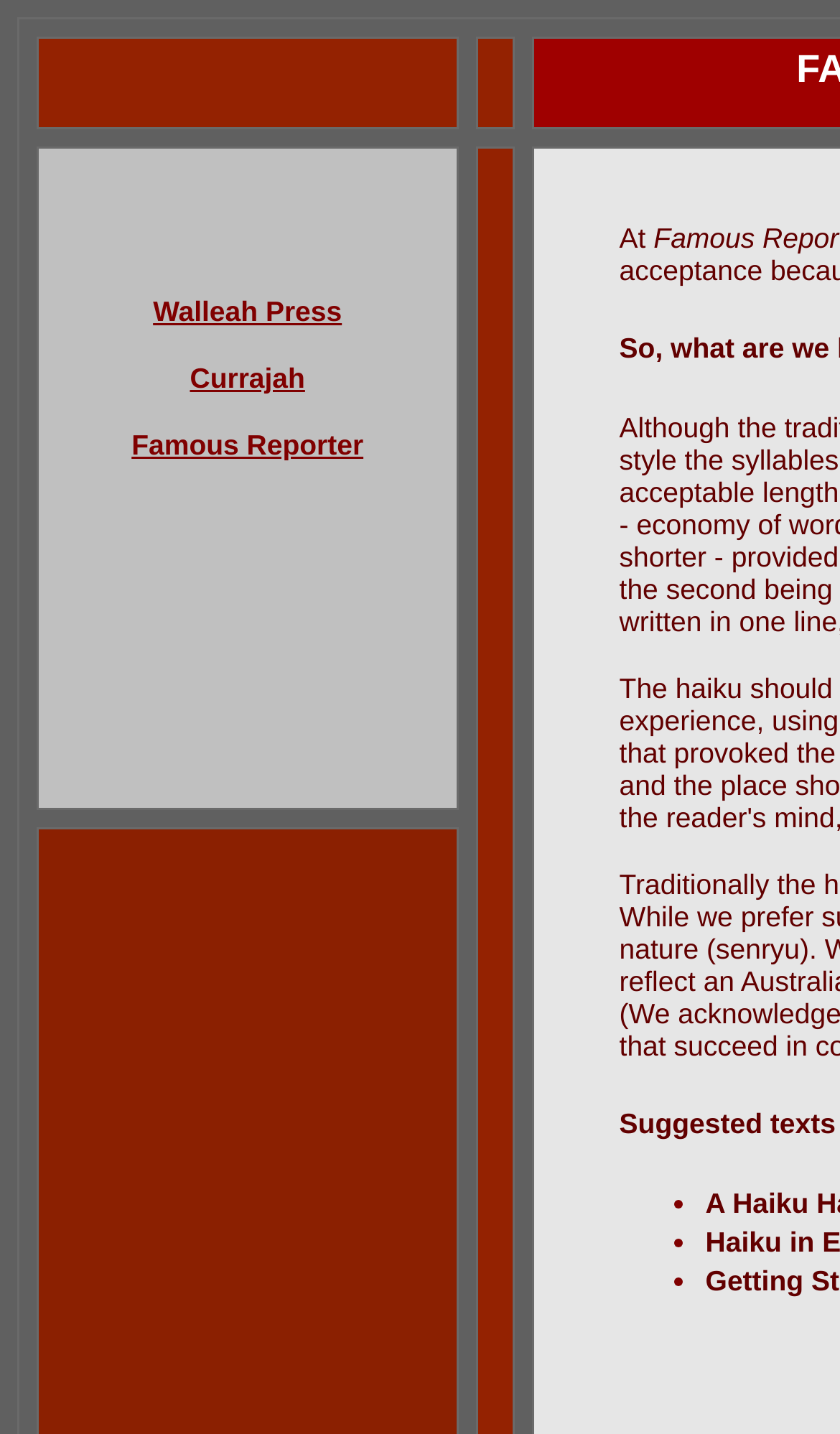How many gridcells are in the webpage?
Answer with a single word or short phrase according to what you see in the image.

3